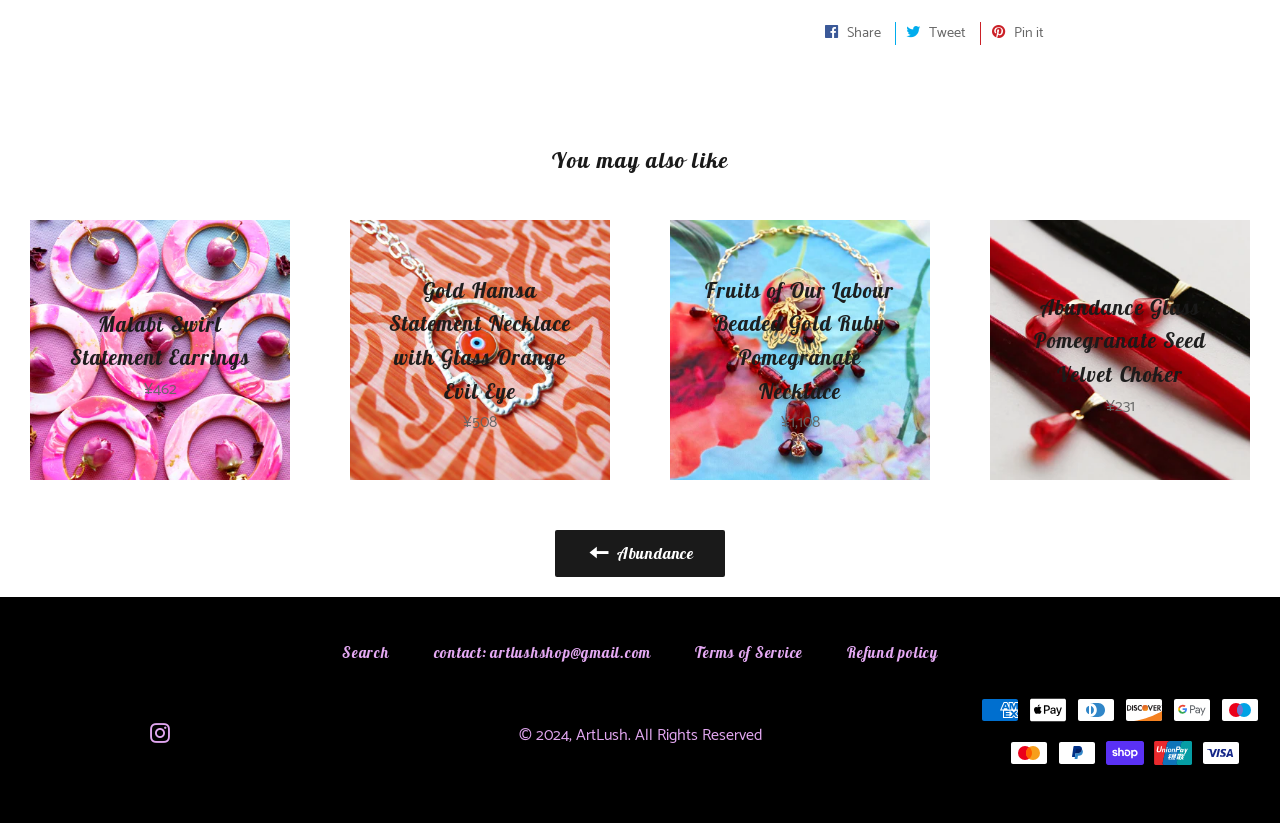How many social media links are there?
Look at the image and respond with a one-word or short phrase answer.

4